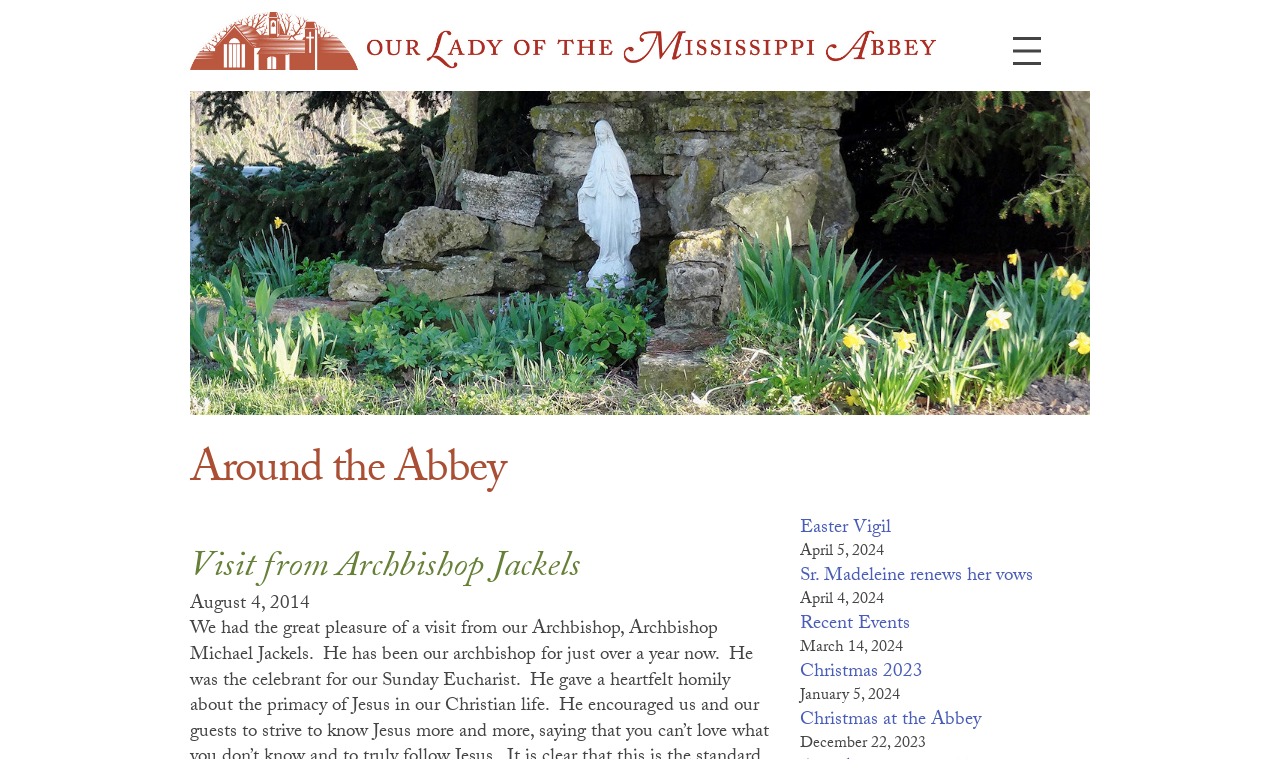How many figures are there in the webpage?
Look at the image and answer the question with a single word or phrase.

2